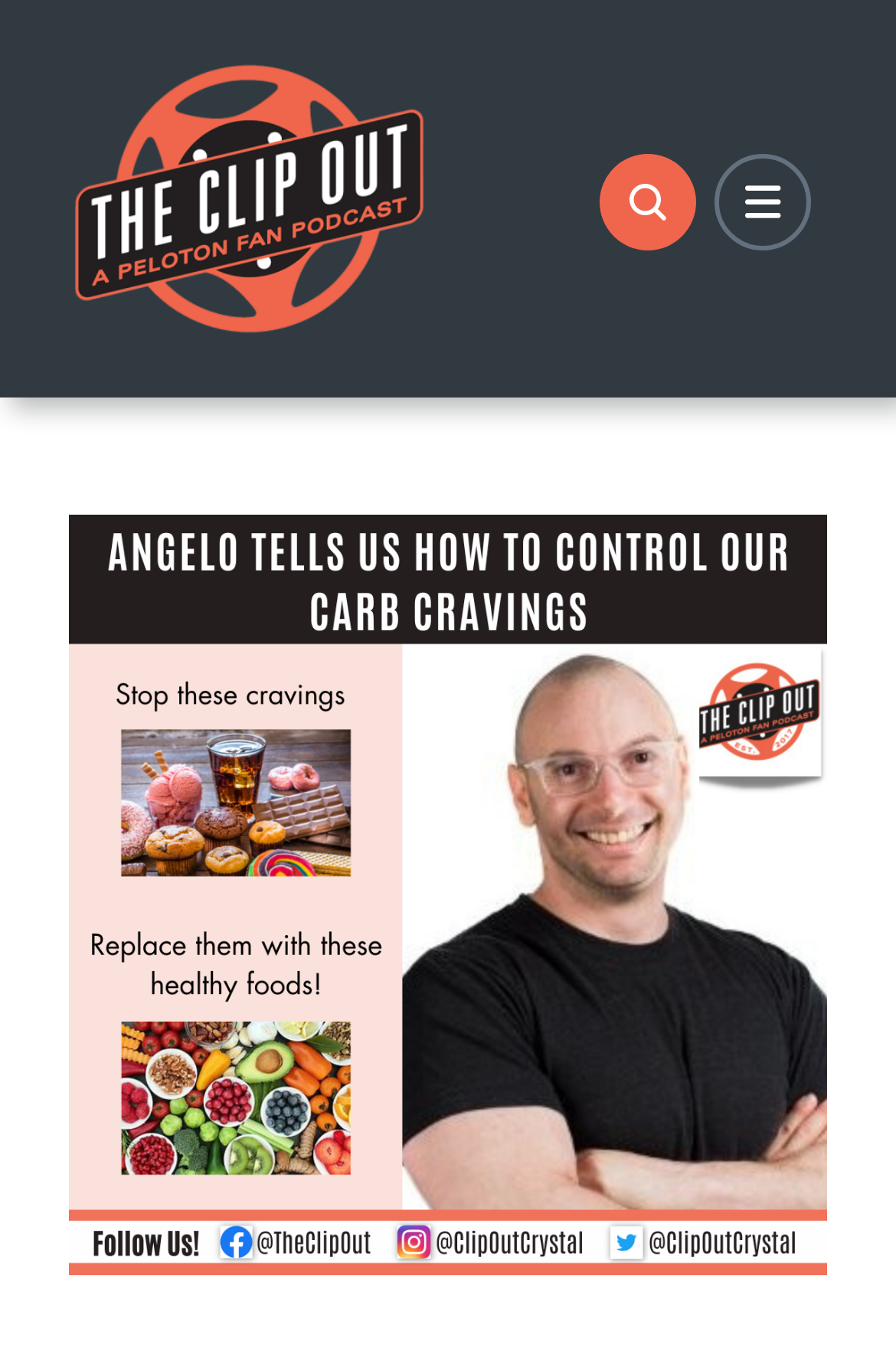Refer to the element description aria-label="TCO-Logo-2023-sm" and identify the corresponding bounding box in the screenshot. Format the coordinates as (top-left x, top-left y, bottom-right x, bottom-right y) with values in the range of 0 to 1.

[0.077, 0.037, 0.479, 0.074]